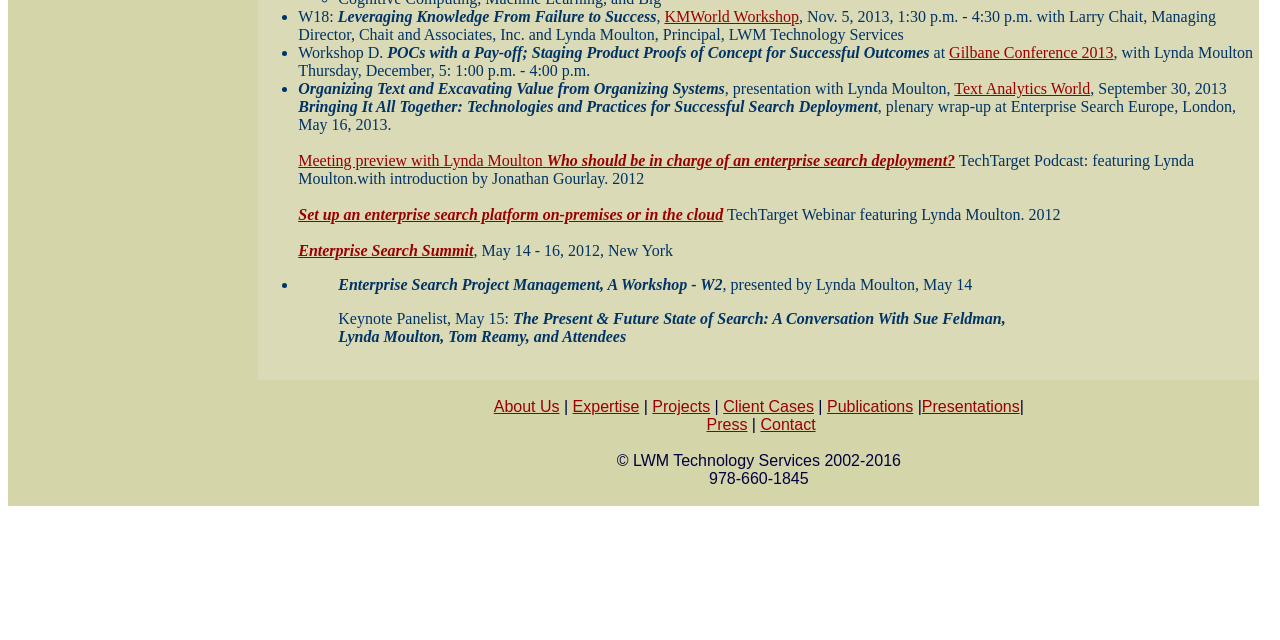Using the format (top-left x, top-left y, bottom-right x, bottom-right y), and given the element description, identify the bounding box coordinates within the screenshot: Text Analytics World

[0.746, 0.126, 0.852, 0.152]